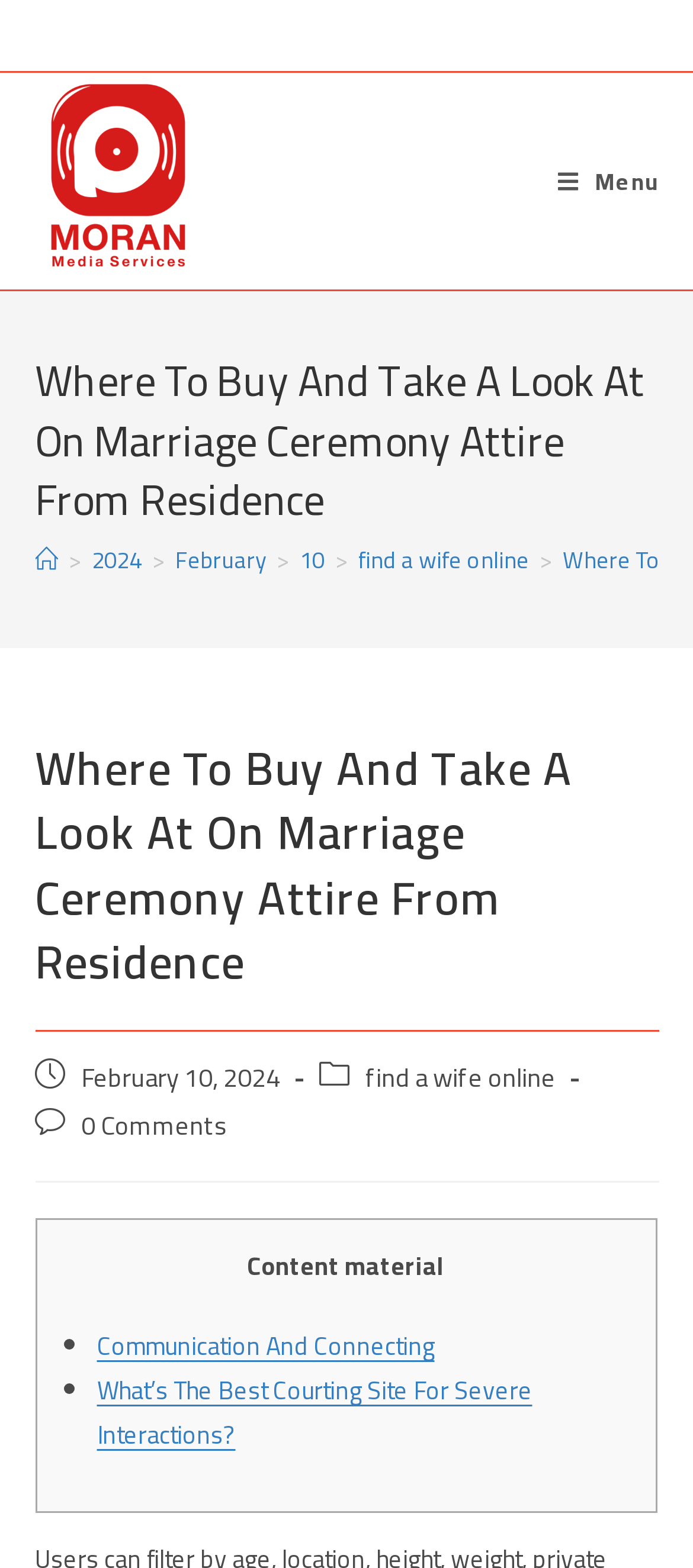Please locate the bounding box coordinates of the element that needs to be clicked to achieve the following instruction: "View 'find a wife online' category". The coordinates should be four float numbers between 0 and 1, i.e., [left, top, right, bottom].

[0.517, 0.343, 0.763, 0.37]